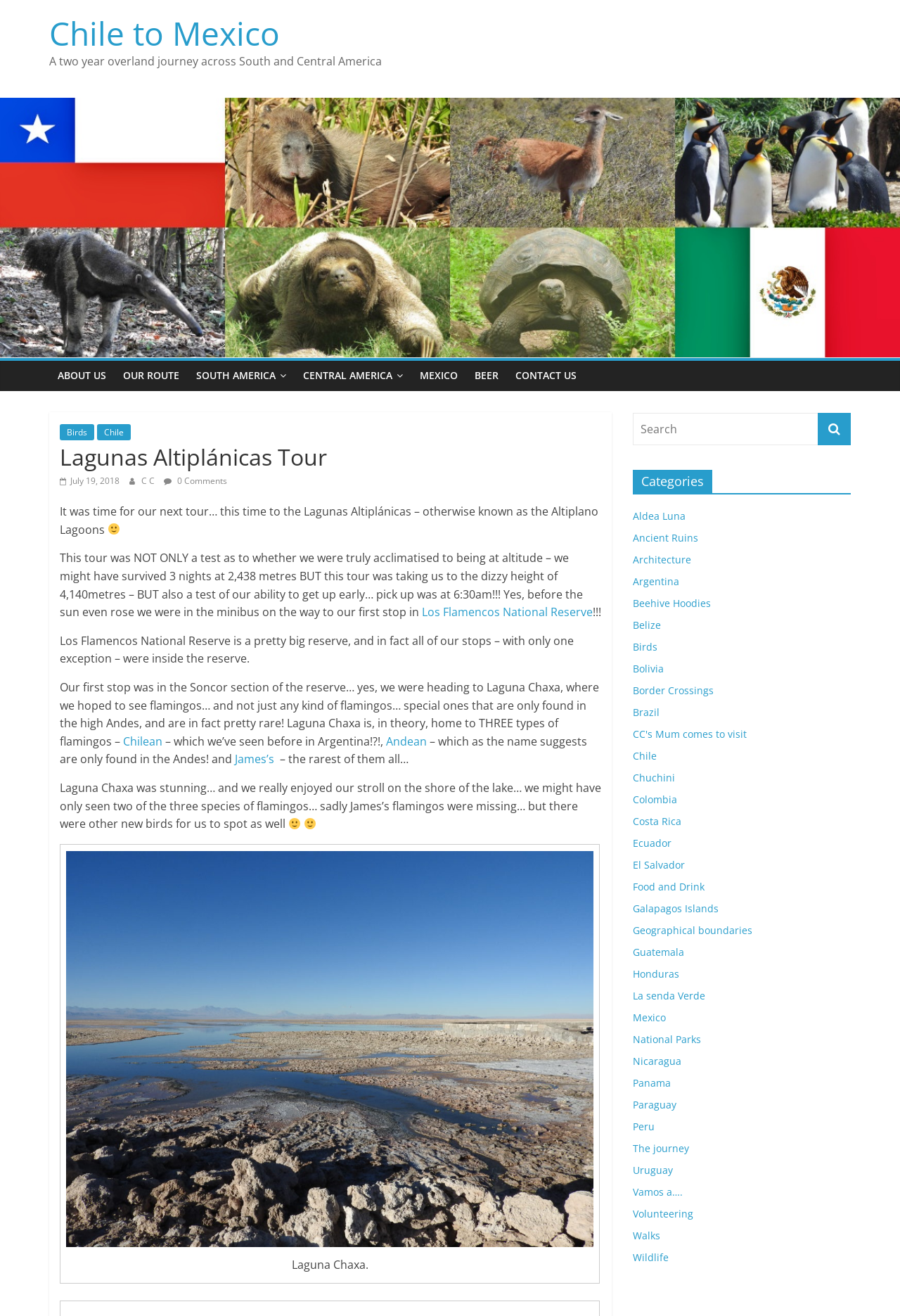Please find and provide the title of the webpage.

Lagunas Altiplánicas Tour